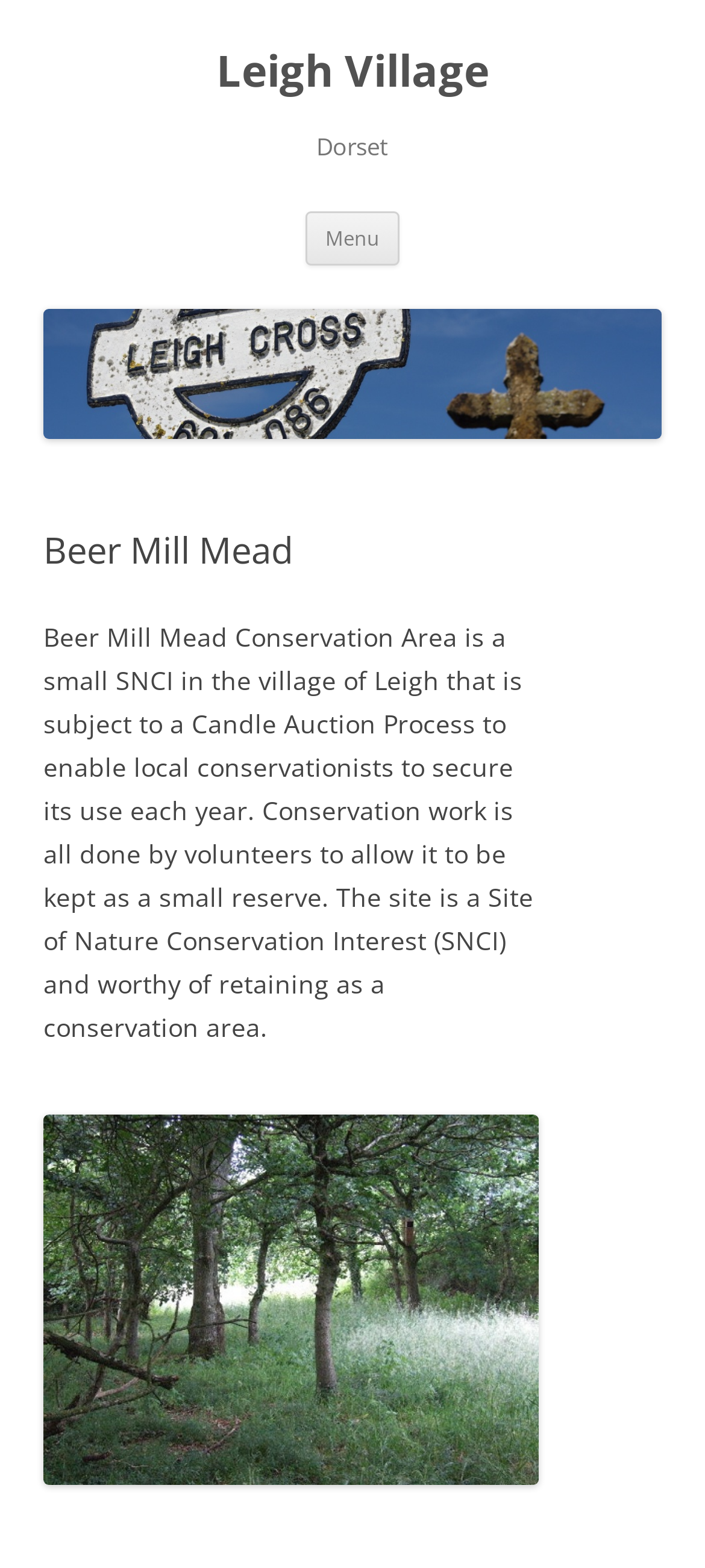How many images are on the webpage?
Deliver a detailed and extensive answer to the question.

There are two image elements on the webpage, one with a bounding box coordinate of [0.062, 0.196, 0.938, 0.279] and another with a bounding box coordinate of [0.062, 0.71, 0.763, 0.947].